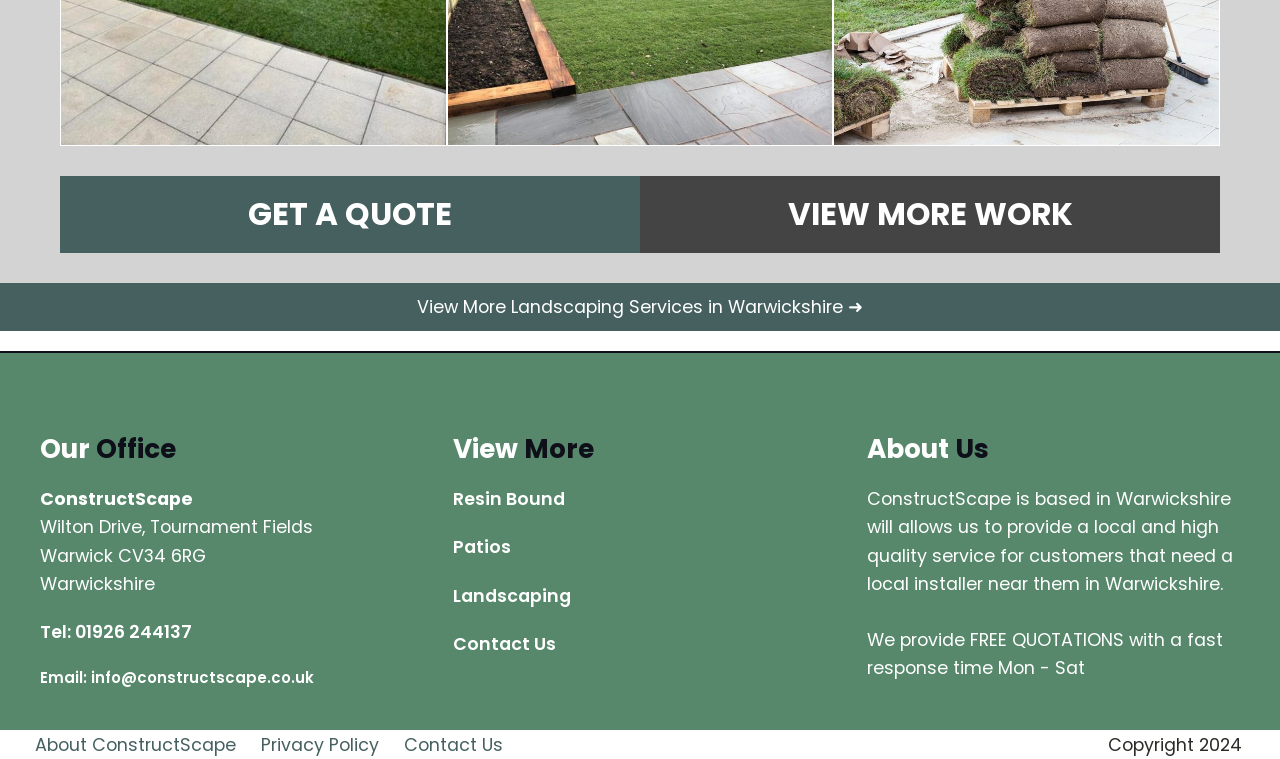What is the contact phone number? Based on the image, give a response in one word or a short phrase.

01926 244137